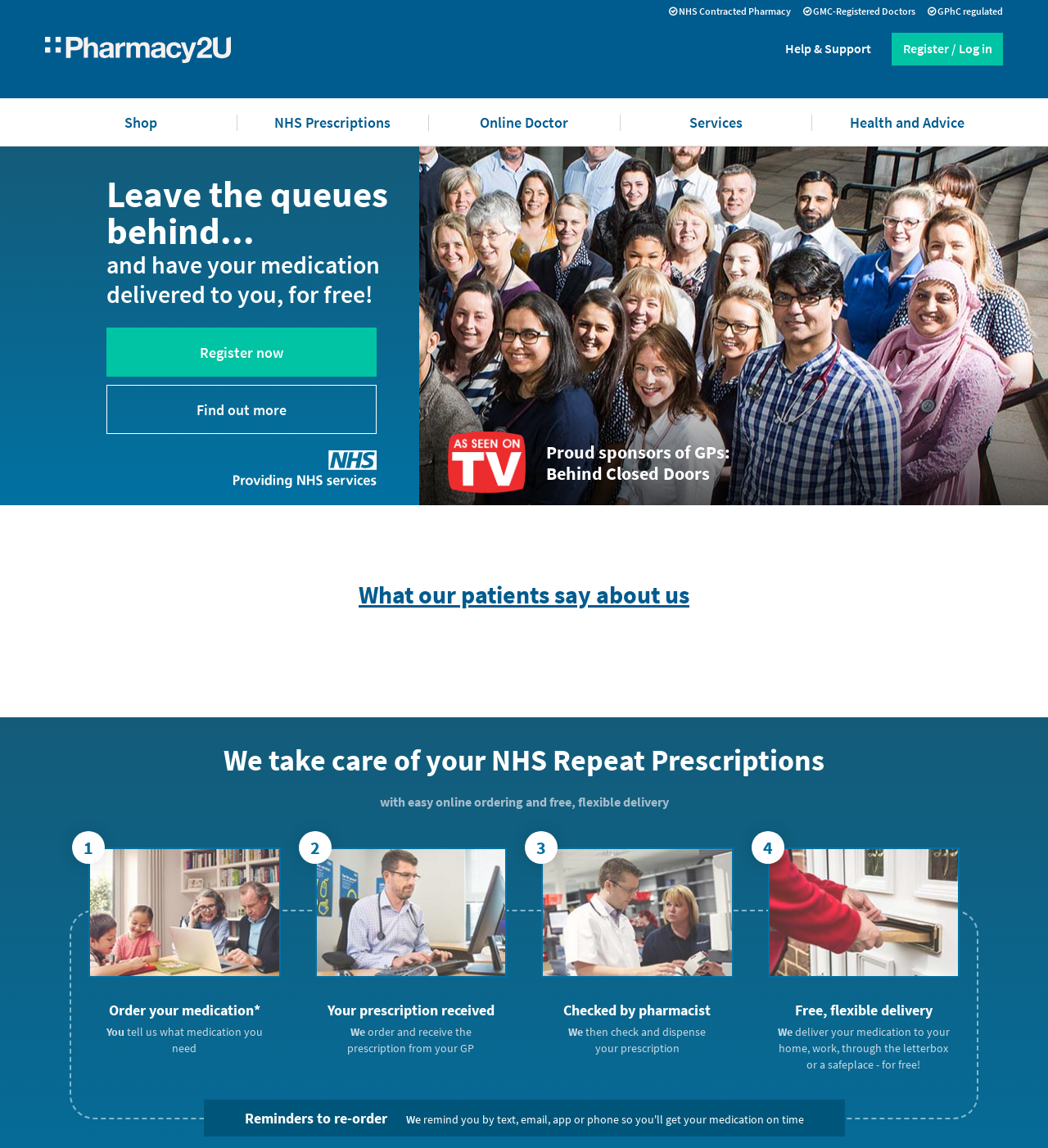Locate the bounding box coordinates of the element that should be clicked to execute the following instruction: "View 'NHS Prescriptions'".

[0.226, 0.086, 0.409, 0.127]